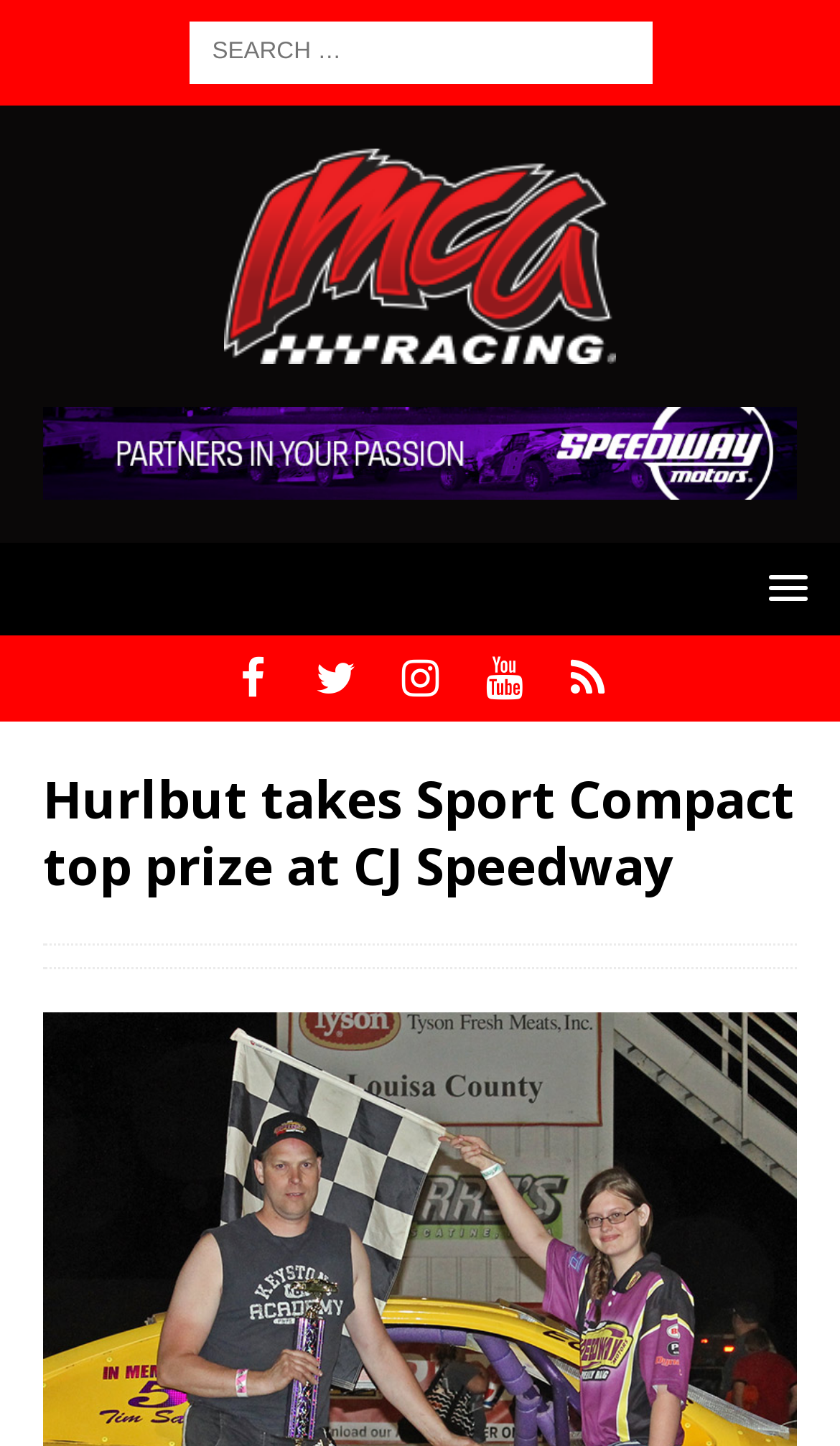Utilize the information from the image to answer the question in detail:
What is the name of the winner in the Mach-1 Sport Compact feature?

Based on the webpage content, I can see that the article is about a racing event, and the winner of the Mach-1 Sport Compact feature is mentioned as Richard Hurlbut.